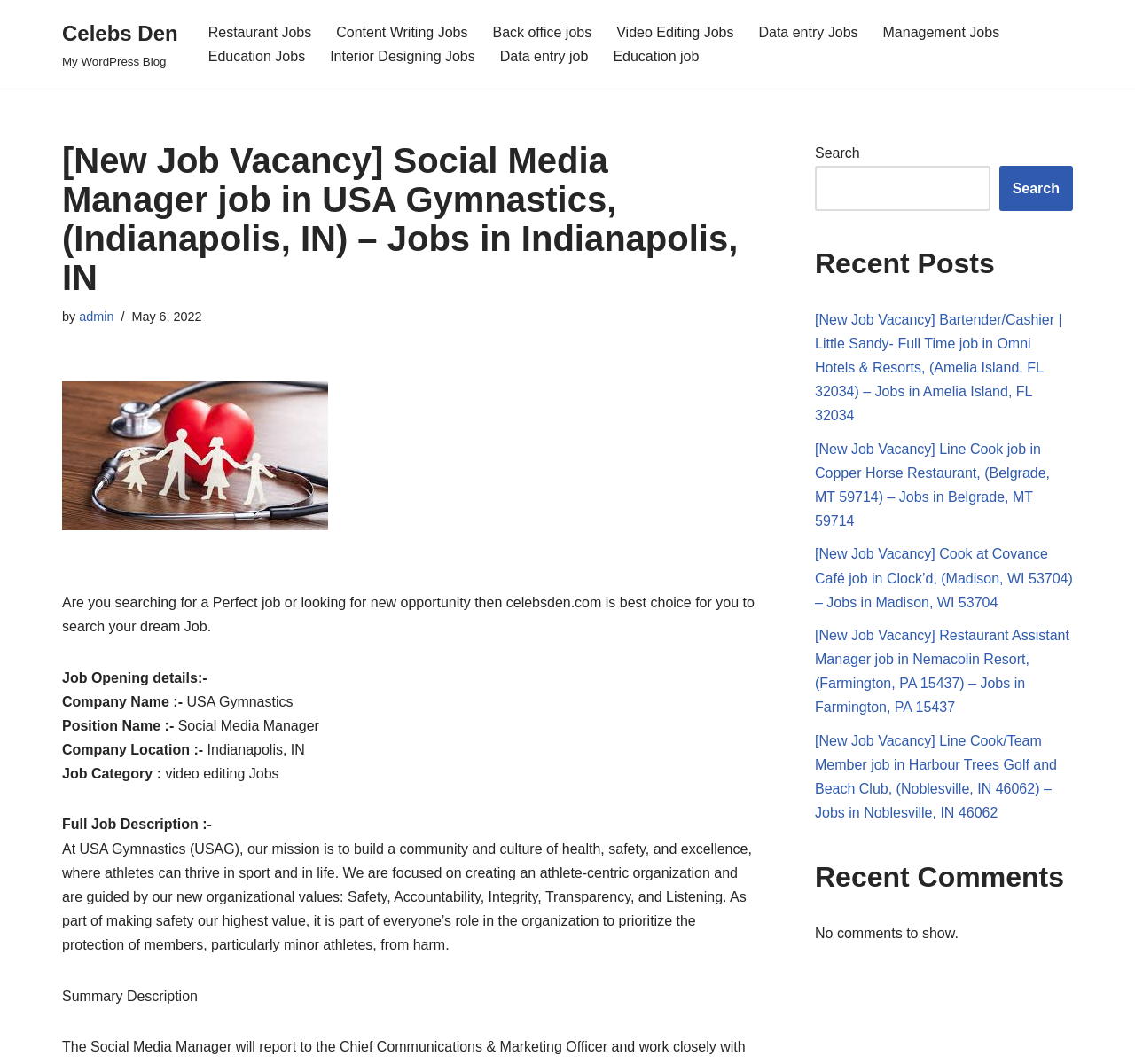Articulate a detailed summary of the webpage's content and design.

This webpage is a job search platform, specifically showcasing a job vacancy for a Social Media Manager position at USA Gymnastics in Indianapolis, IN. At the top of the page, there is a navigation menu with links to various job categories, such as Restaurant Jobs, Content Writing Jobs, and Data Entry Jobs. Below the navigation menu, there is a heading that displays the job title and location.

The main content of the page is divided into sections, with the job description and details presented in a clear and organized manner. The job details include the company name, position name, company location, job category, and a full job description. The full job description provides an overview of the company's mission and values, as well as the responsibilities and requirements of the Social Media Manager role.

On the right-hand side of the page, there is a complementary section that features a search bar, recent posts, and recent comments. The search bar allows users to search for jobs by keyword or location. The recent posts section displays a list of recent job vacancies, including links to job openings at various companies and locations. The recent comments section is currently empty, with a message indicating that there are no comments to show.

Overall, the webpage is well-organized and easy to navigate, making it simple for users to find and explore job opportunities.